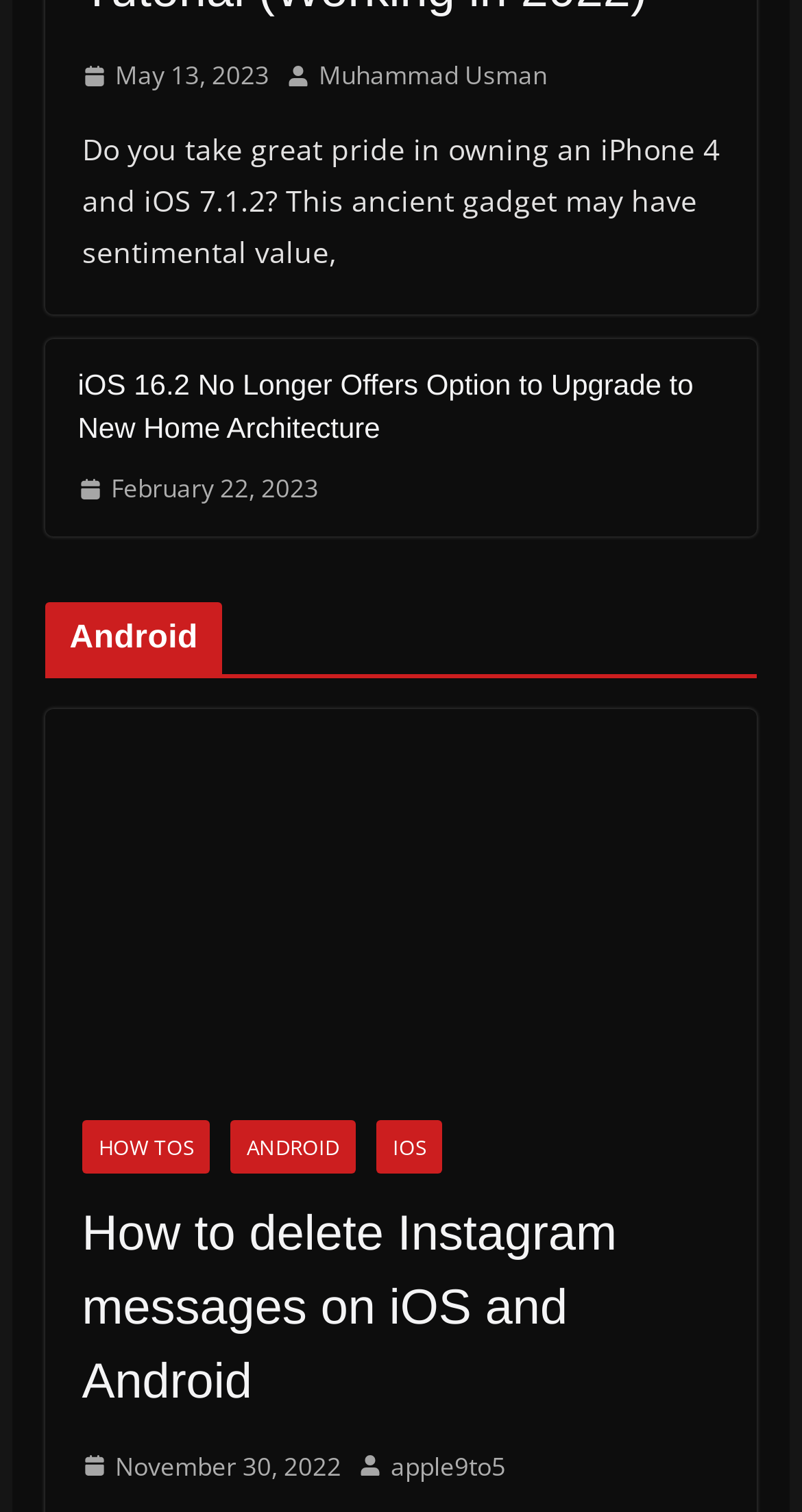Provide a one-word or short-phrase response to the question:
What are the categories mentioned in the webpage?

HOW TOS, ANDROID, IOS